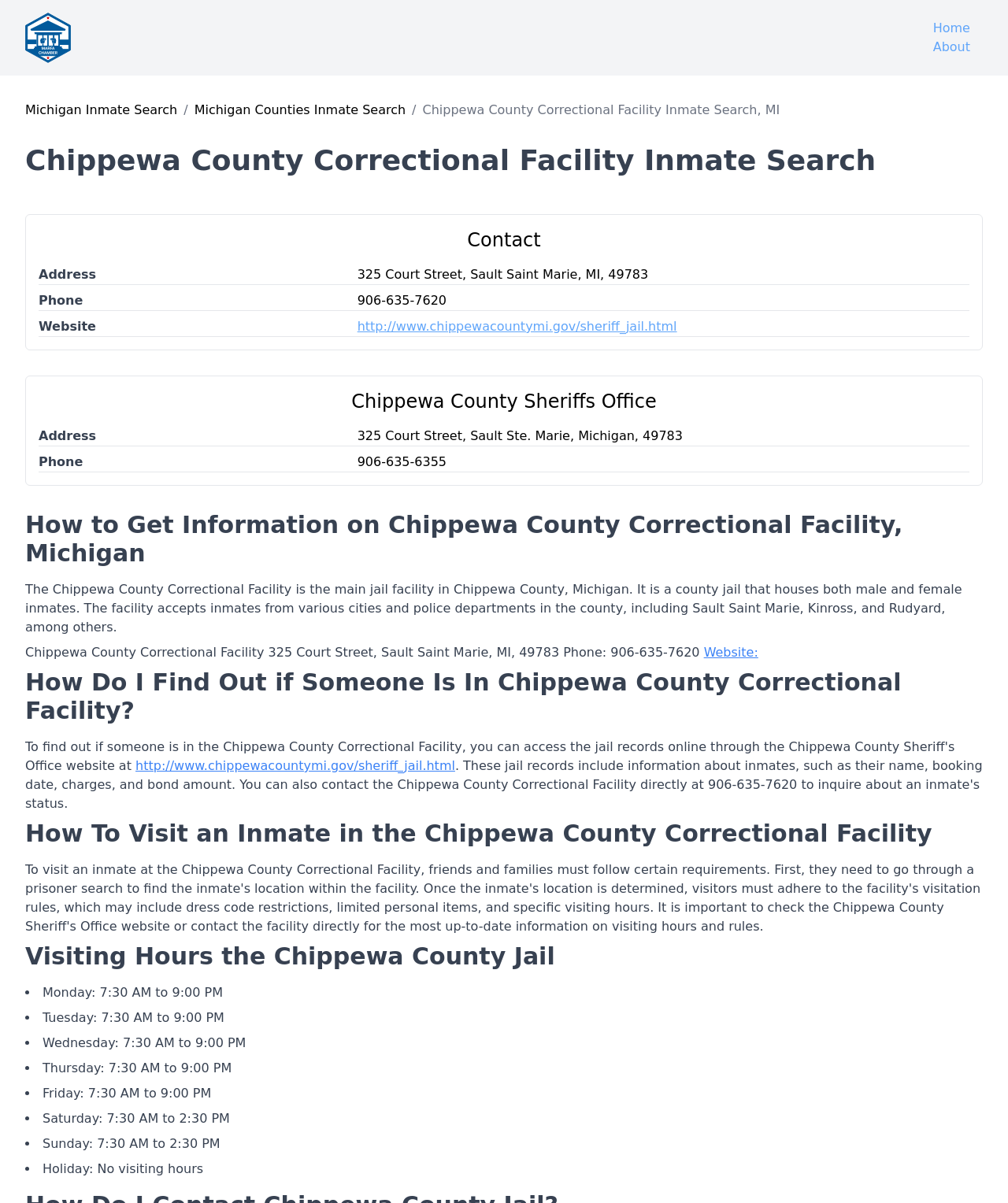Answer the following query concisely with a single word or phrase:
What is the website of Chippewa County Correctional Facility?

http://www.chippewacountymi.gov/sheriff_jail.html